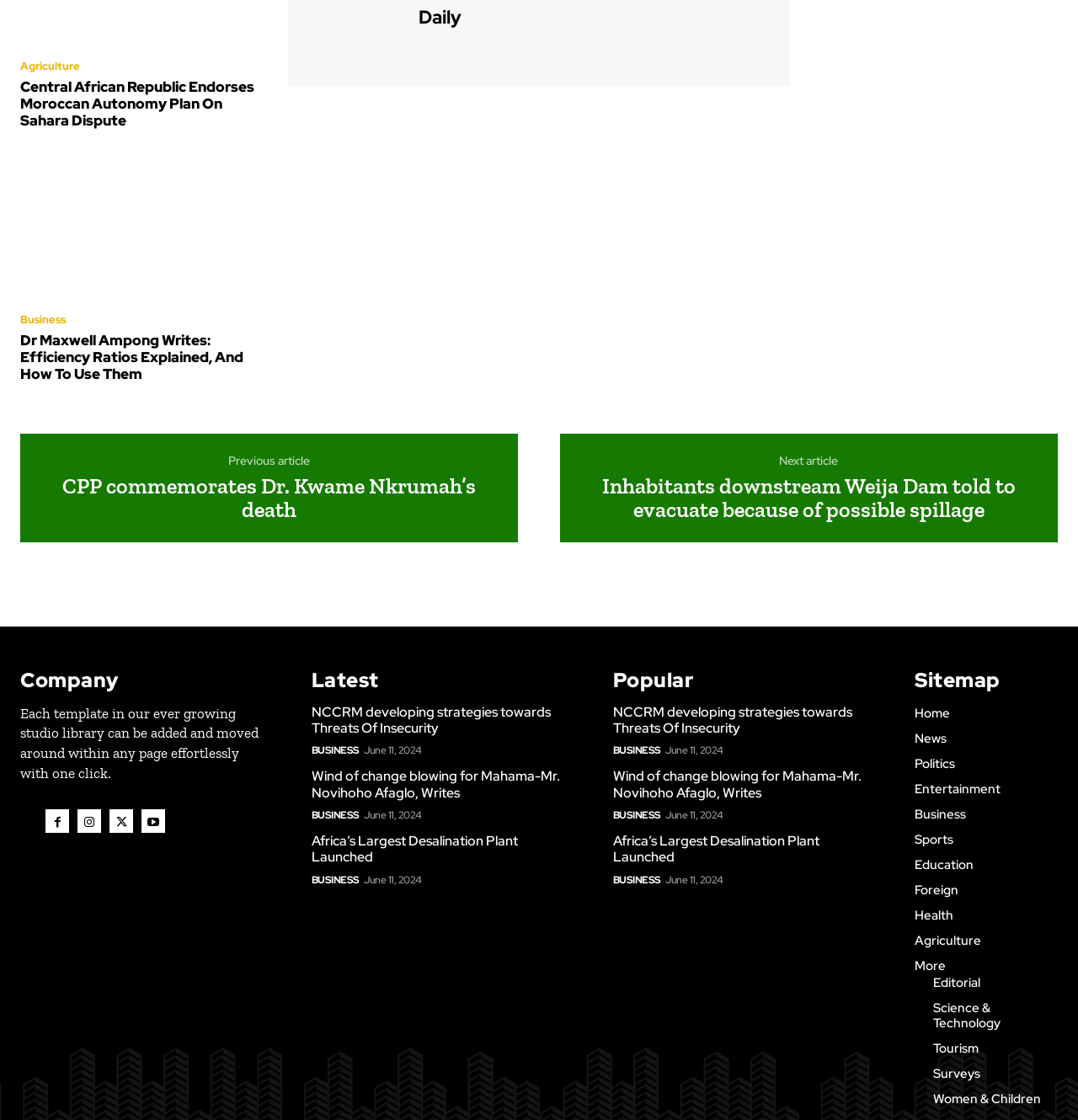Find the bounding box coordinates of the element to click in order to complete the given instruction: "Click on 'Agriculture'."

[0.019, 0.054, 0.074, 0.064]